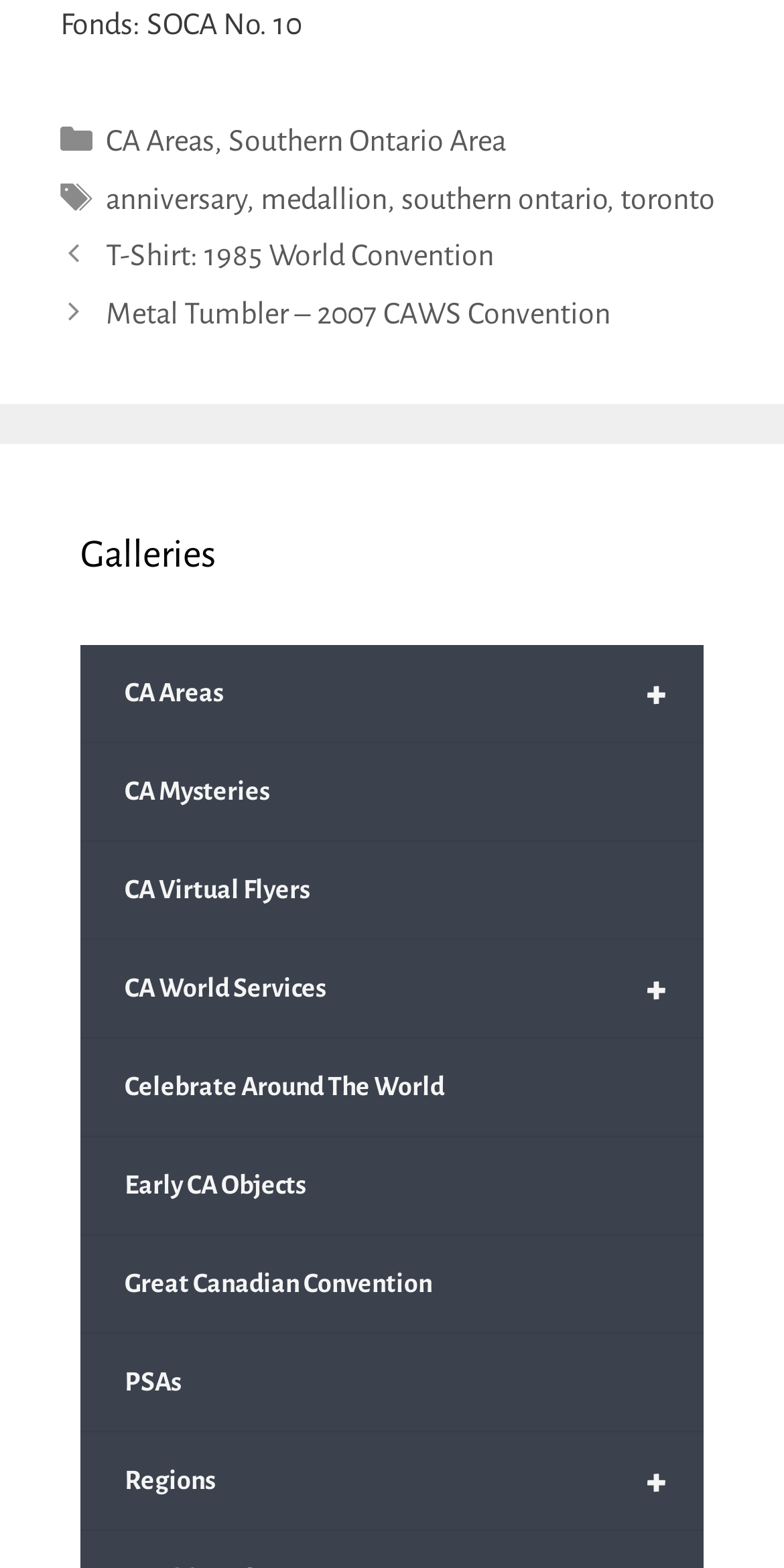Determine the bounding box coordinates for the area you should click to complete the following instruction: "Read about anniversary".

[0.135, 0.116, 0.314, 0.137]